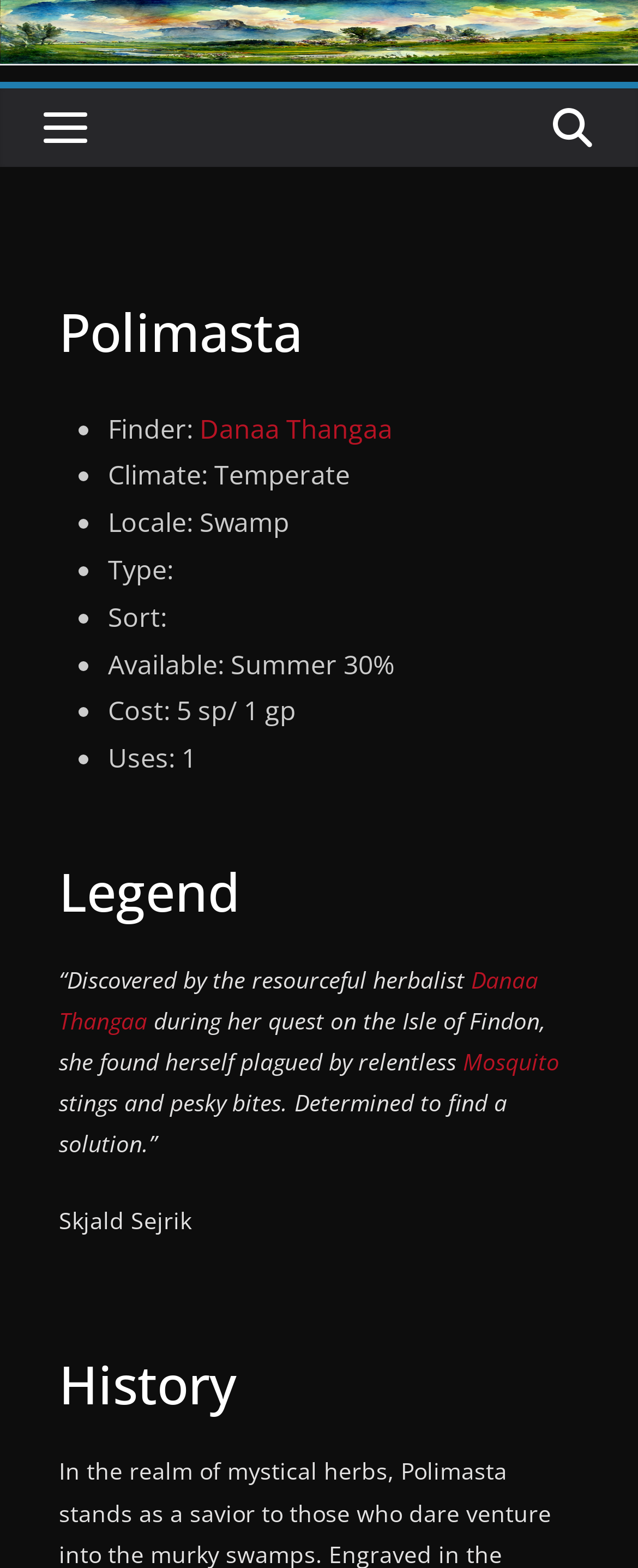What is the climate of the locale?
Respond to the question with a well-detailed and thorough answer.

The climate of the locale can be found in the section above the 'Legend' heading, where it says 'Climate: Temperate'.